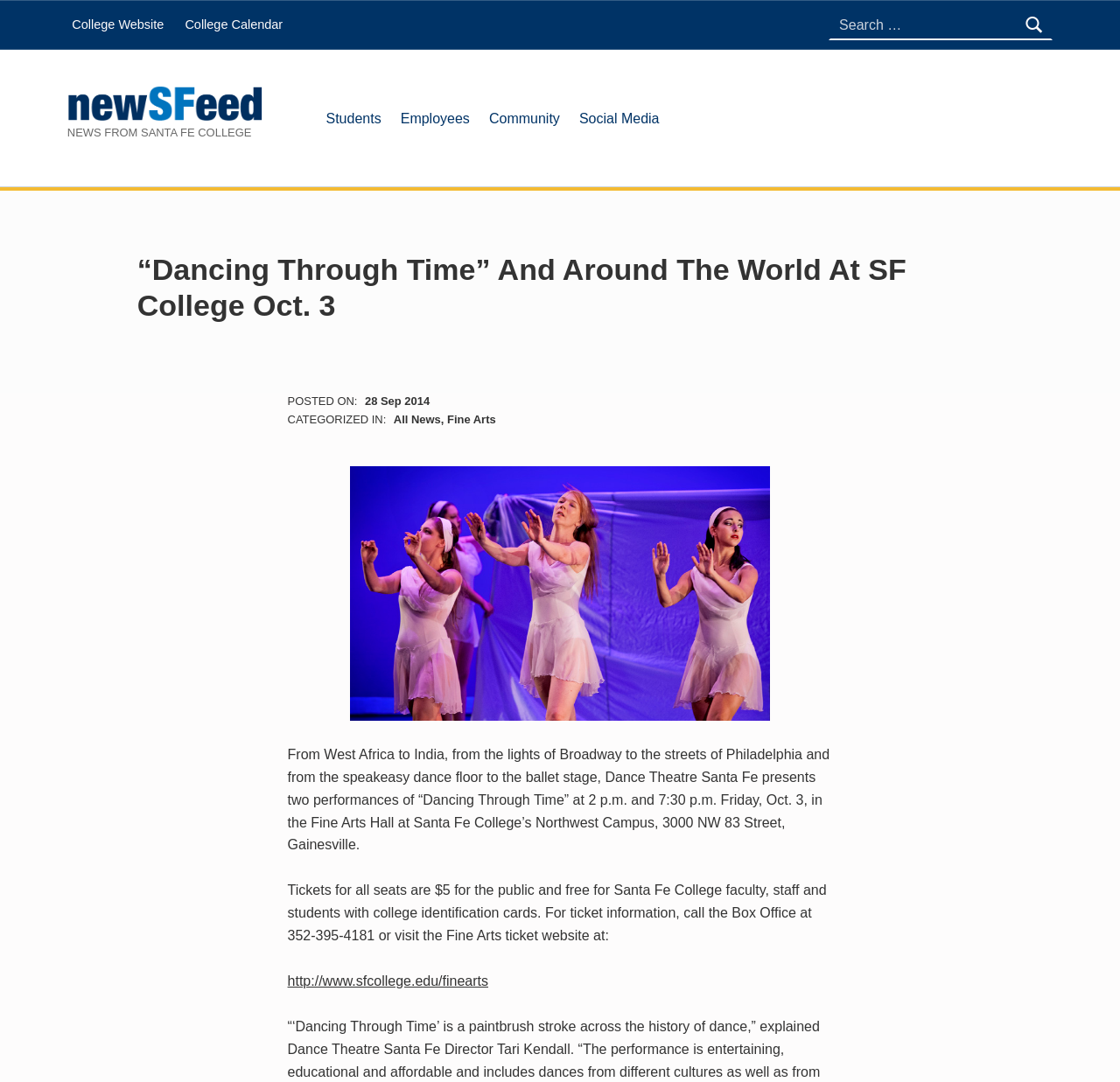Please determine the bounding box coordinates for the UI element described here. Use the format (top-left x, top-left y, bottom-right x, bottom-right y) with values bounded between 0 and 1: All News

[0.351, 0.382, 0.394, 0.394]